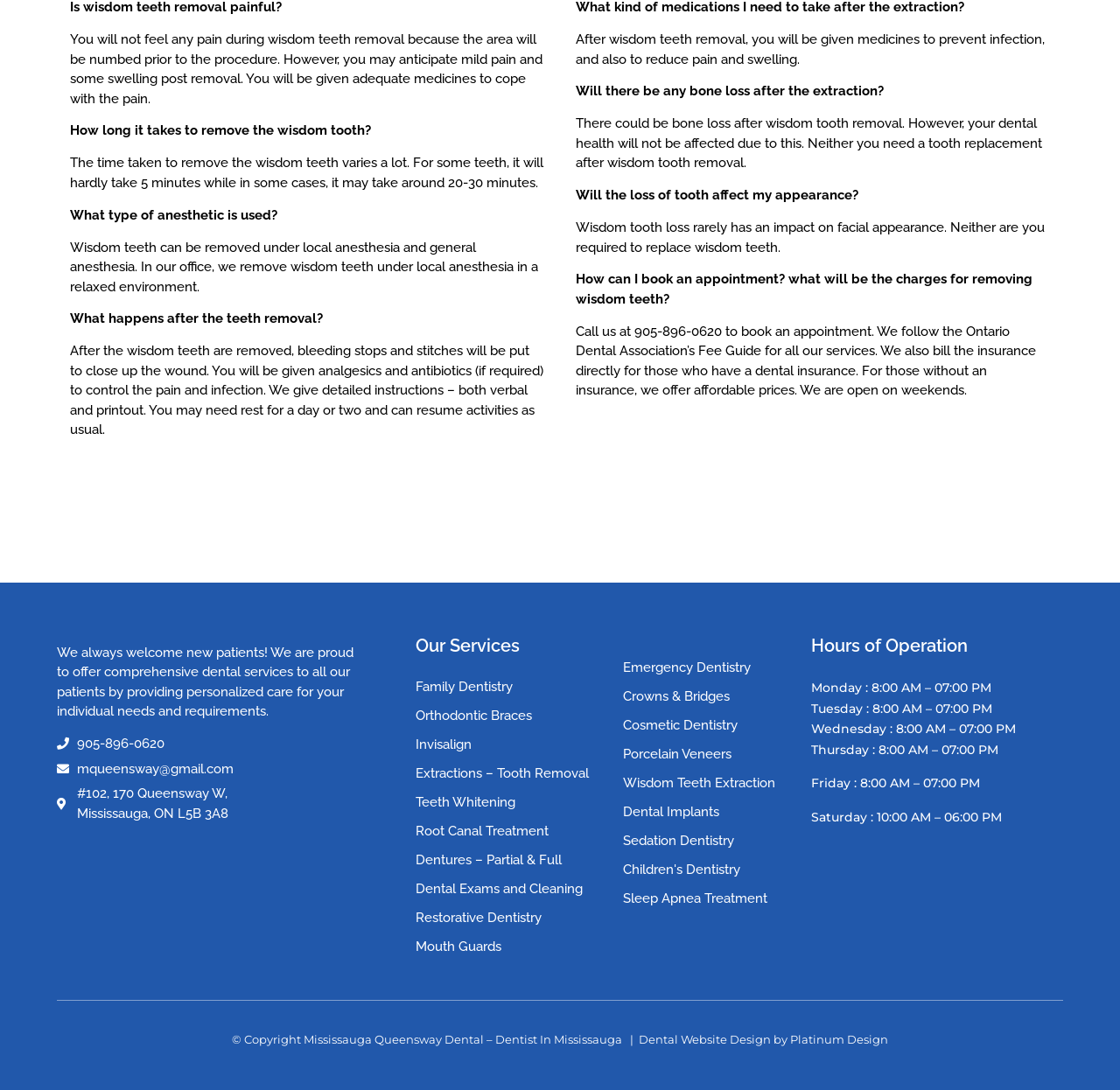Using the format (top-left x, top-left y, bottom-right x, bottom-right y), and given the element description, identify the bounding box coordinates within the screenshot: Dentures – Partial & Full

[0.371, 0.781, 0.533, 0.798]